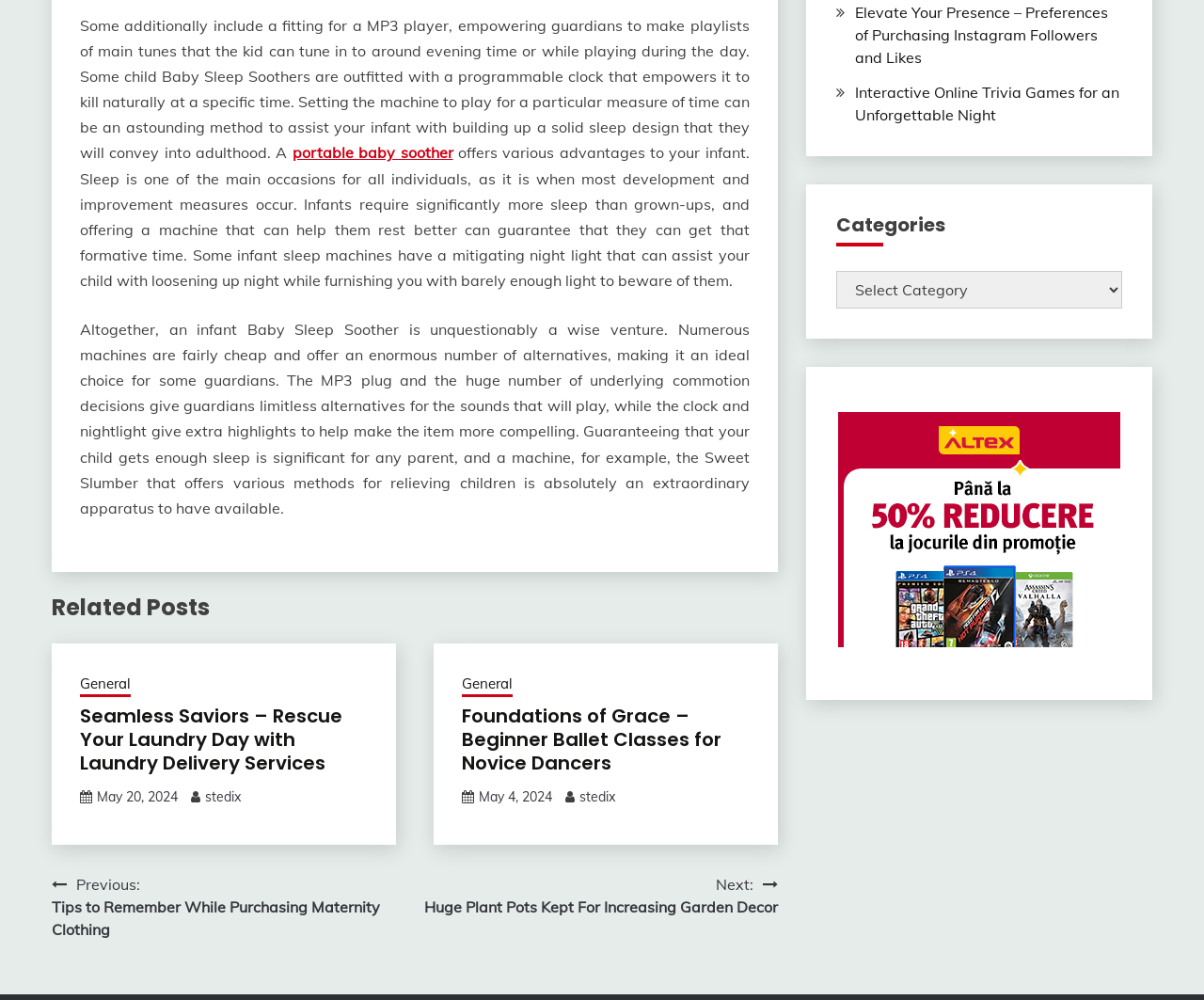What is the category of the article 'Elevate Your Presence – Preferences of Purchasing Instagram Followers and Likes'?
Please provide a comprehensive answer based on the details in the screenshot.

The article 'Elevate Your Presence – Preferences of Purchasing Instagram Followers and Likes' is listed as a link on the webpage, but its category is not specified. However, it appears to be unrelated to the main topic of baby sleep soothers.